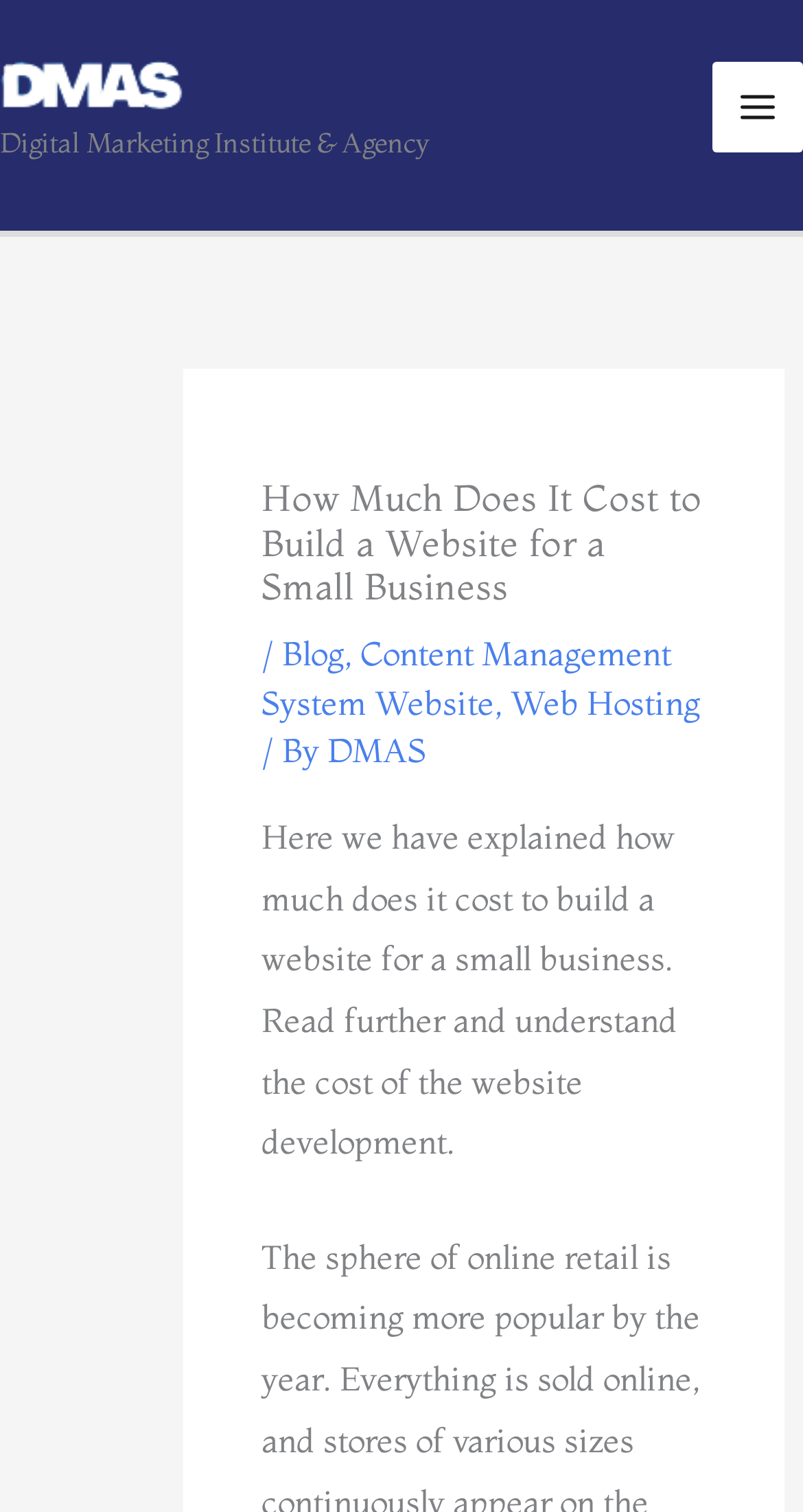What is the purpose of the webpage?
Please give a detailed and thorough answer to the question, covering all relevant points.

The answer can be inferred from the static text 'Here we have explained how much does it cost to build a website for a small business. Read further and understand the cost of the website development.' which suggests that the purpose of the webpage is to explain the cost of building a website.